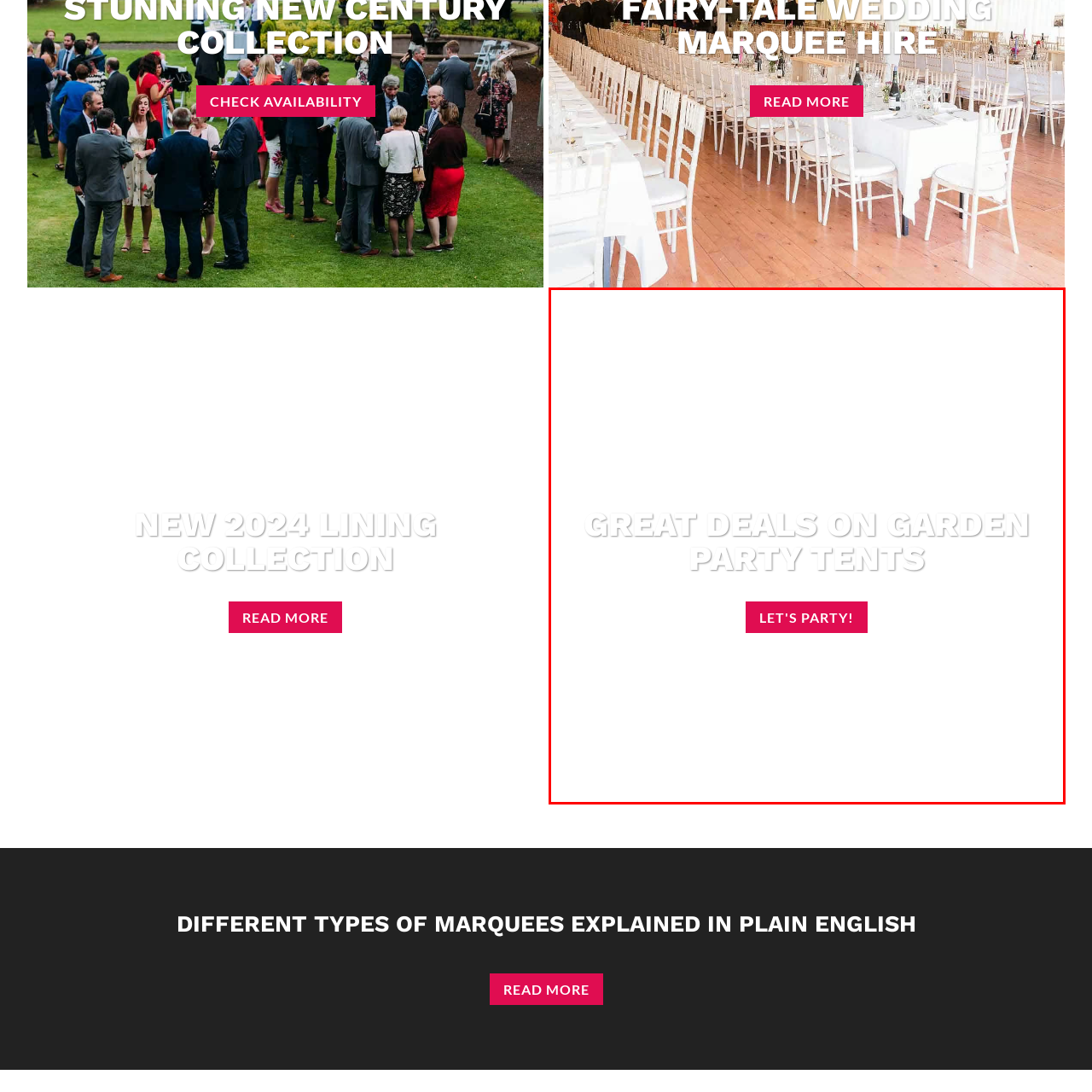Look at the image enclosed within the red outline and answer the question with a single word or phrase:
What is the purpose of the call-to-action button?

To engage viewers